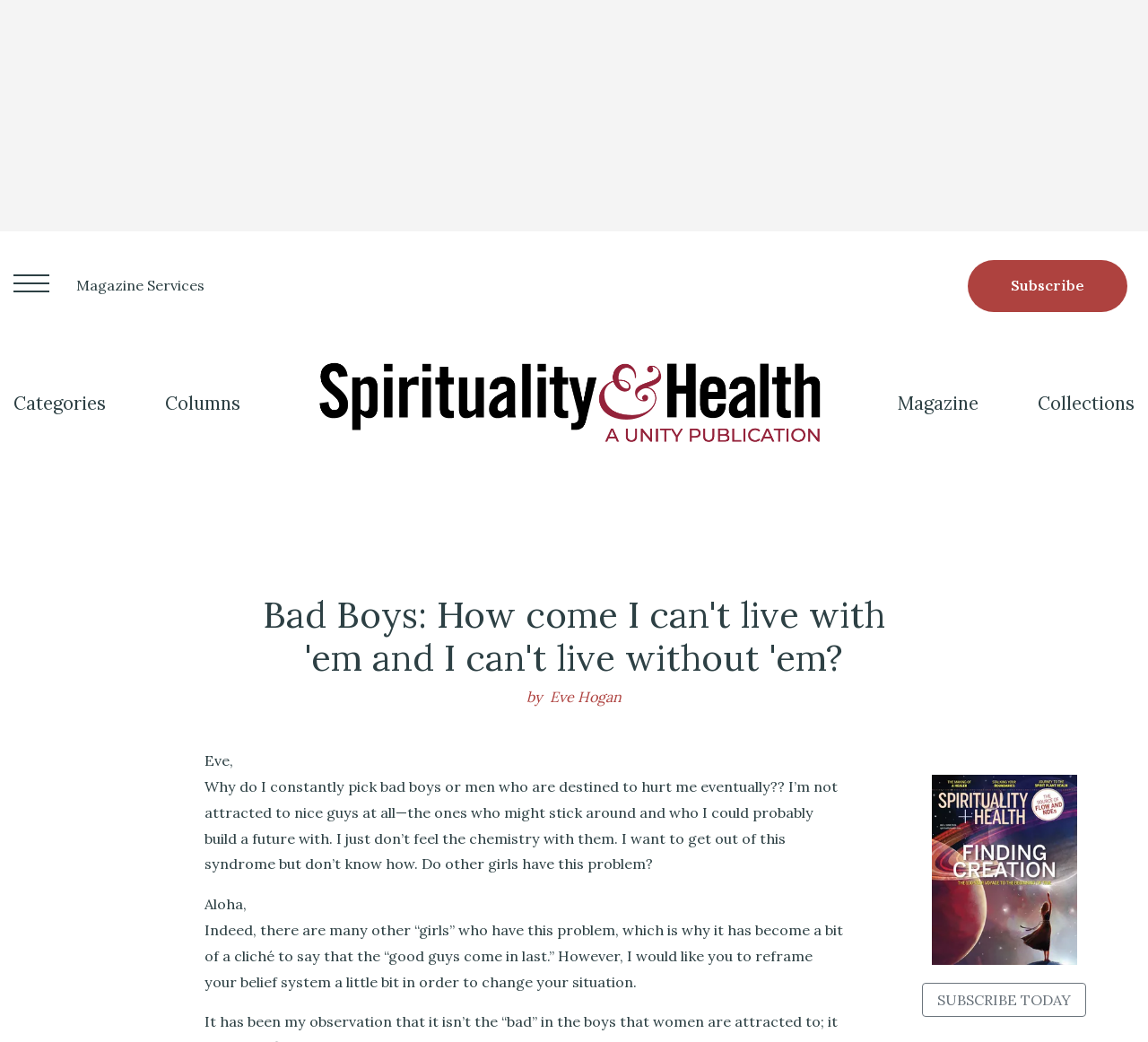Please determine the bounding box coordinates of the clickable area required to carry out the following instruction: "Browse categories". The coordinates must be four float numbers between 0 and 1, represented as [left, top, right, bottom].

[0.012, 0.356, 0.092, 0.418]